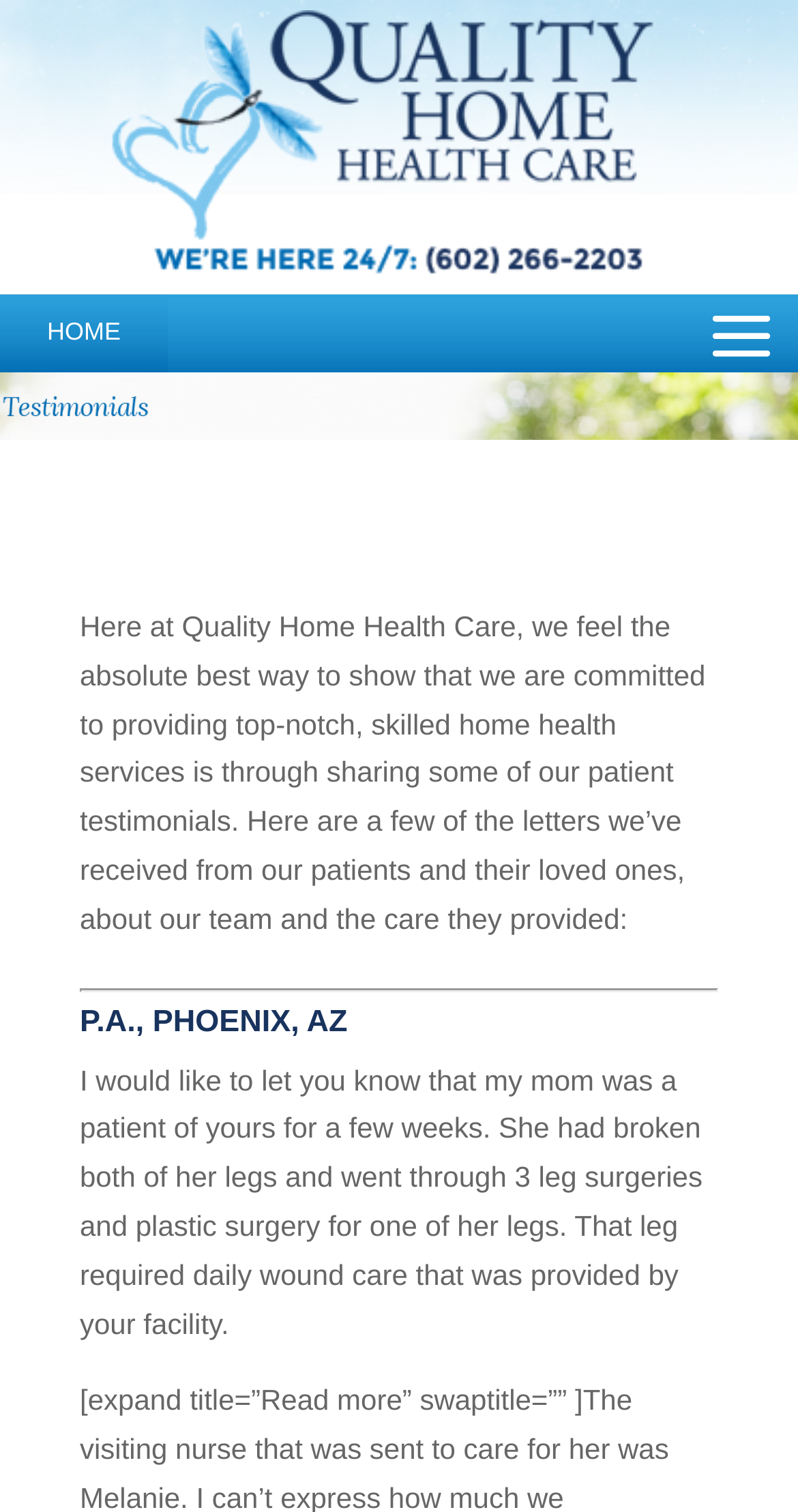Using the element description Home, predict the bounding box coordinates for the UI element. Provide the coordinates in (top-left x, top-left y, bottom-right x, bottom-right y) format with values ranging from 0 to 1.

[0.059, 0.195, 0.151, 0.24]